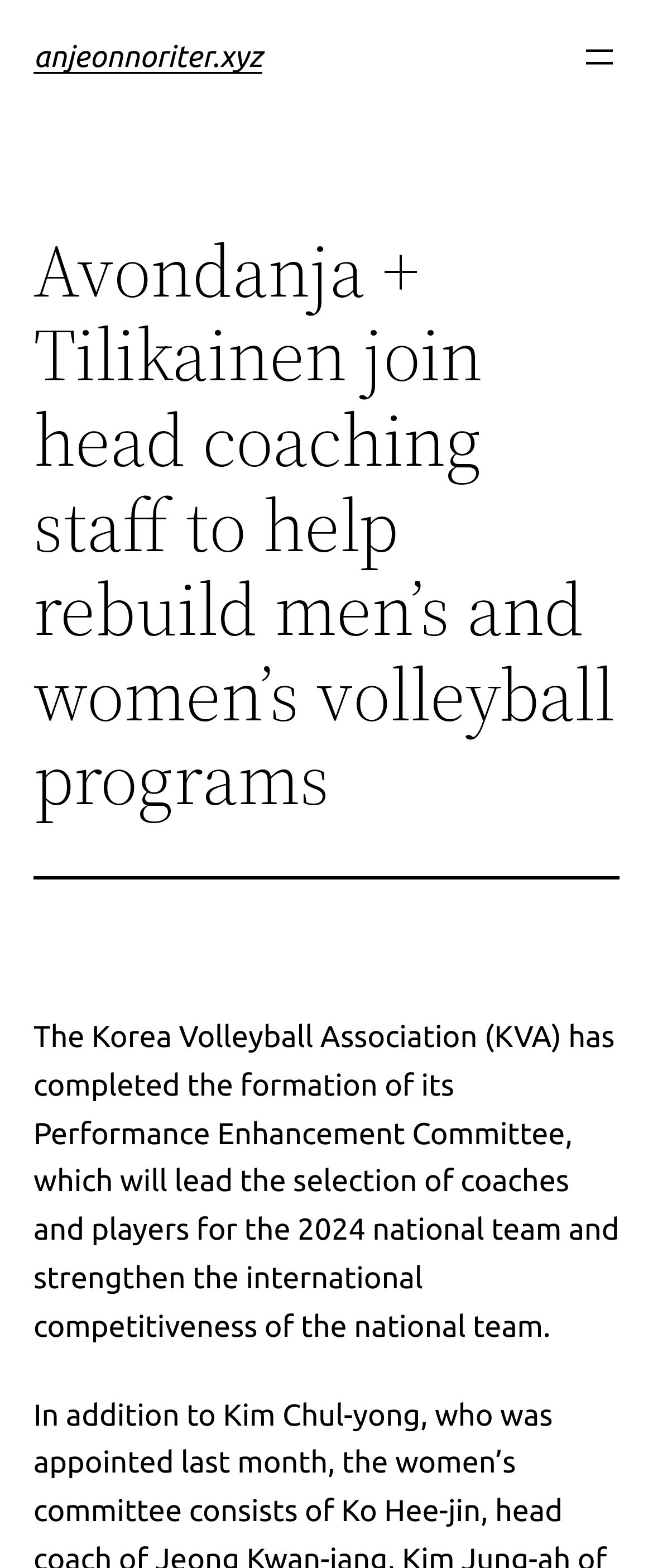Determine the bounding box coordinates of the UI element described below. Use the format (top-left x, top-left y, bottom-right x, bottom-right y) with floating point numbers between 0 and 1: anjeonnoriter.xyz

[0.051, 0.026, 0.402, 0.047]